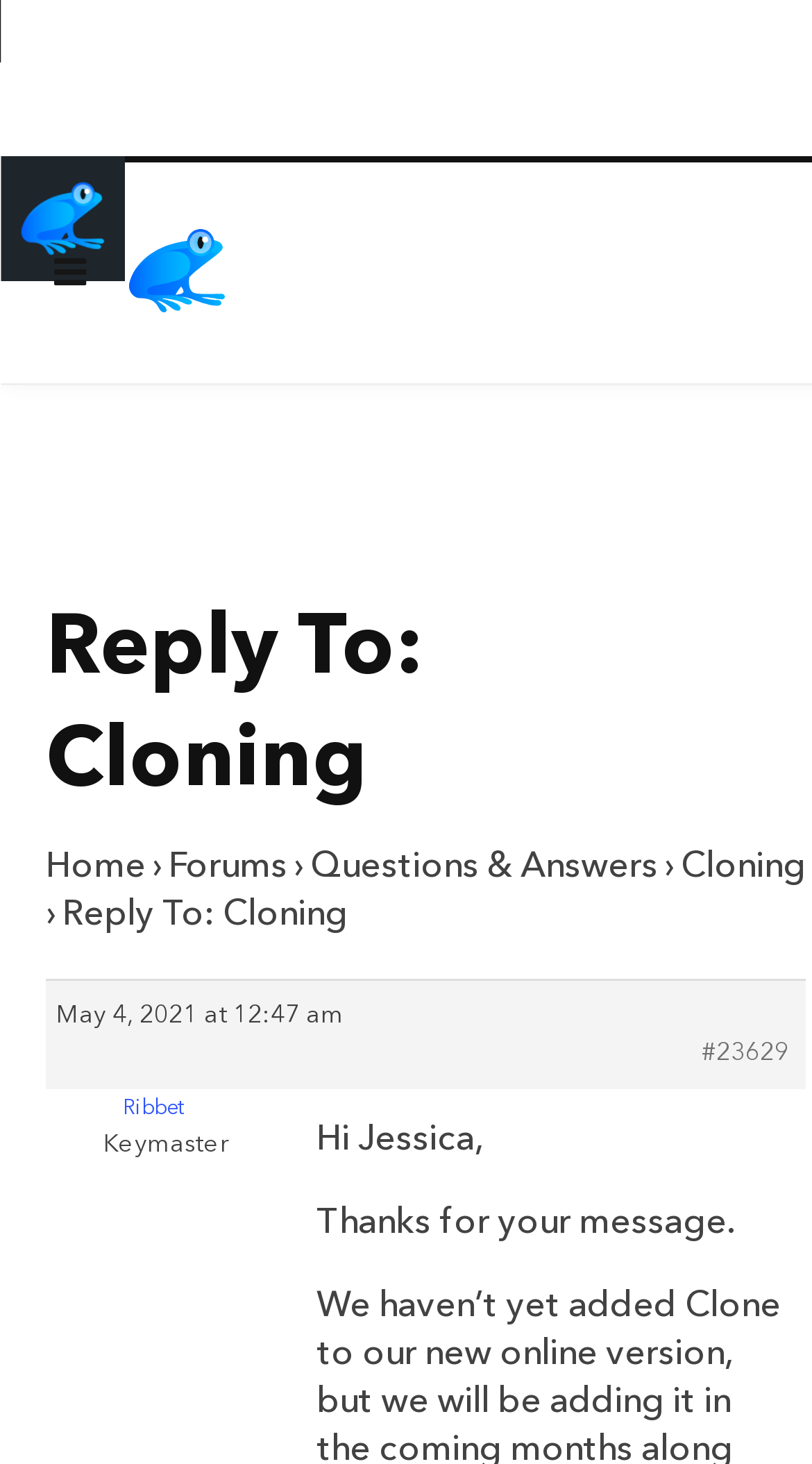Identify and extract the main heading of the webpage.

Reply To: Cloning